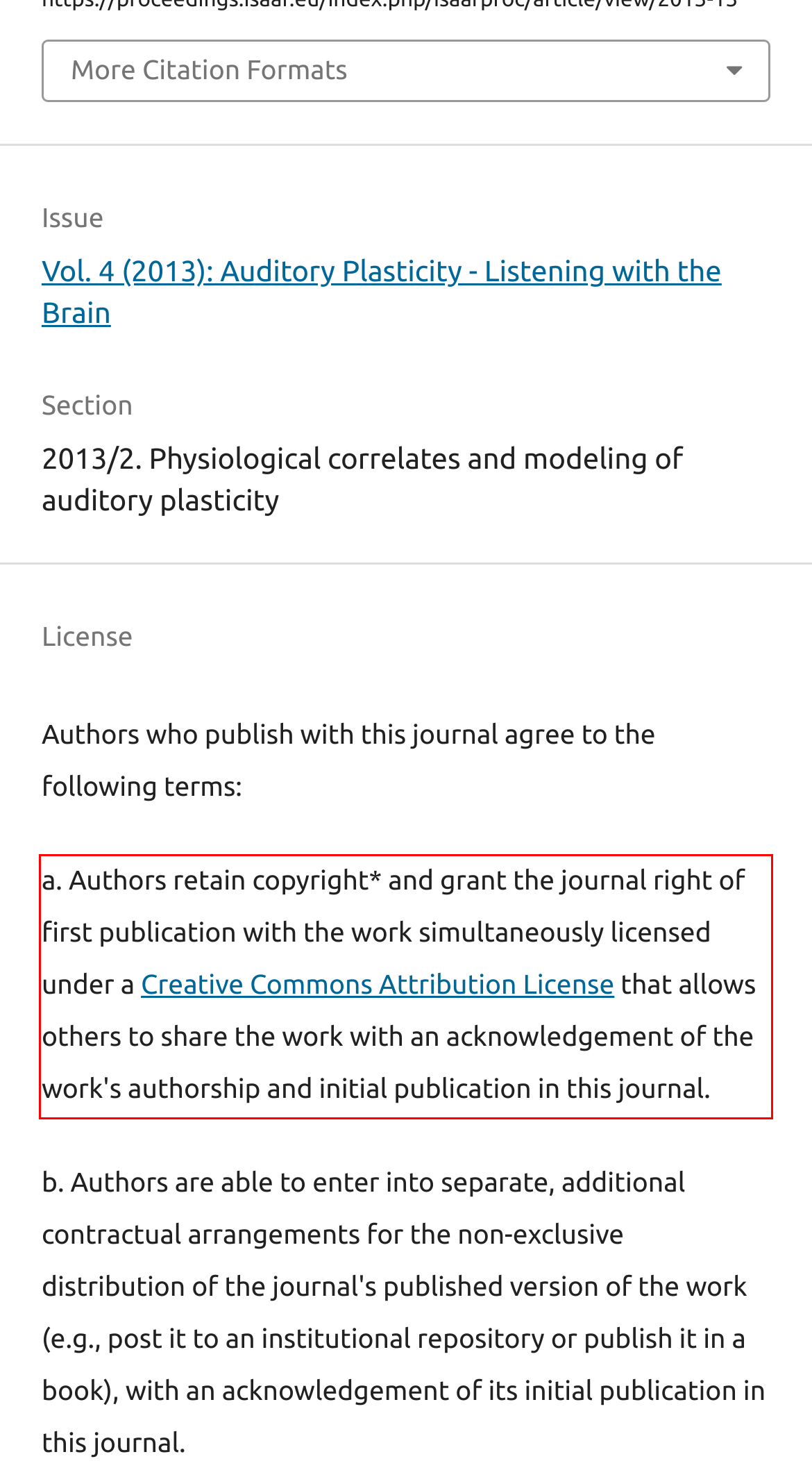Examine the webpage screenshot and use OCR to recognize and output the text within the red bounding box.

a. Authors retain copyright* and grant the journal right of first publication with the work simultaneously licensed under a Creative Commons Attribution License that allows others to share the work with an acknowledgement of the work's authorship and initial publication in this journal.